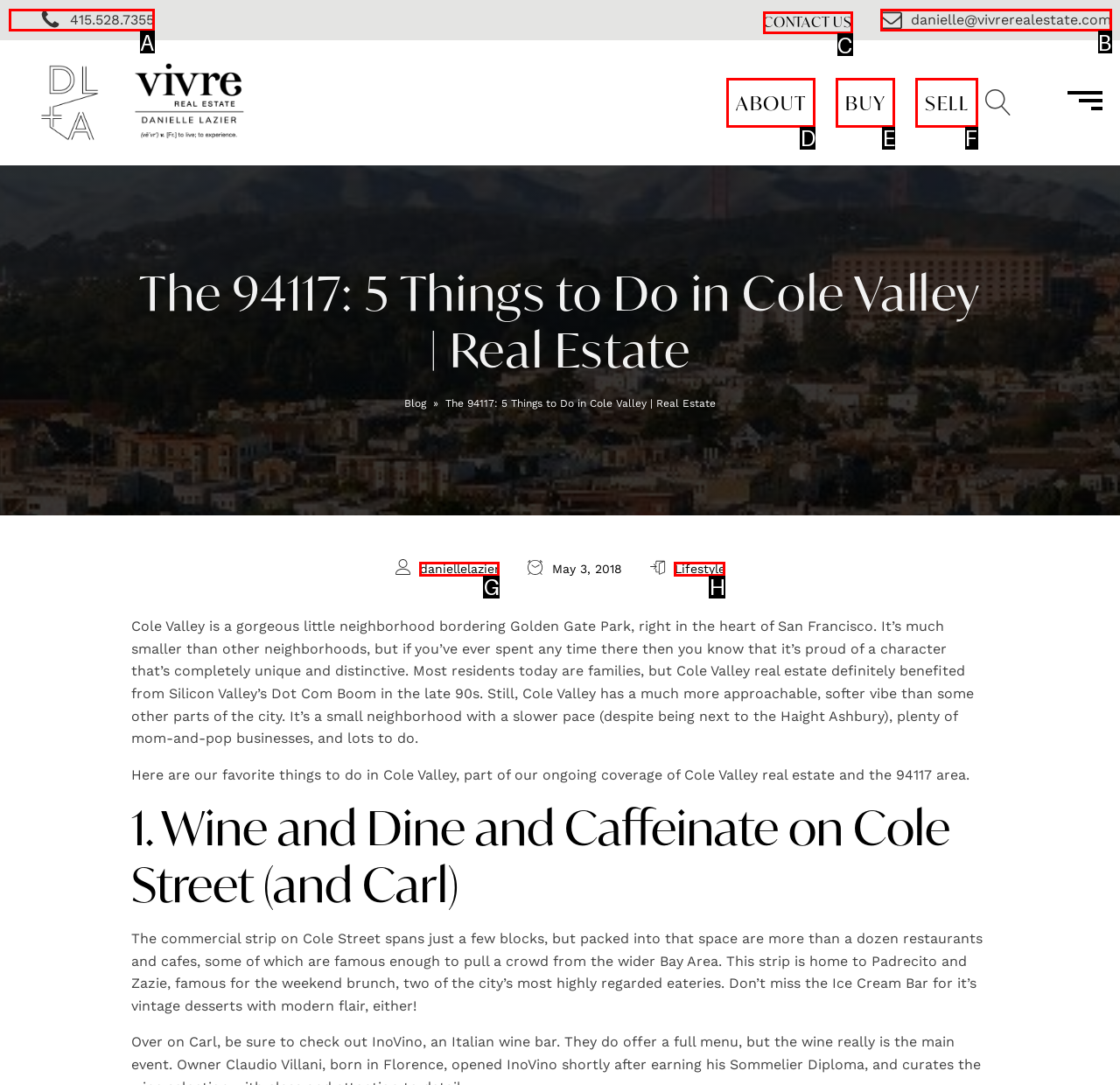Please provide the letter of the UI element that best fits the following description: Subscribe to HR Connection
Respond with the letter from the given choices only.

None